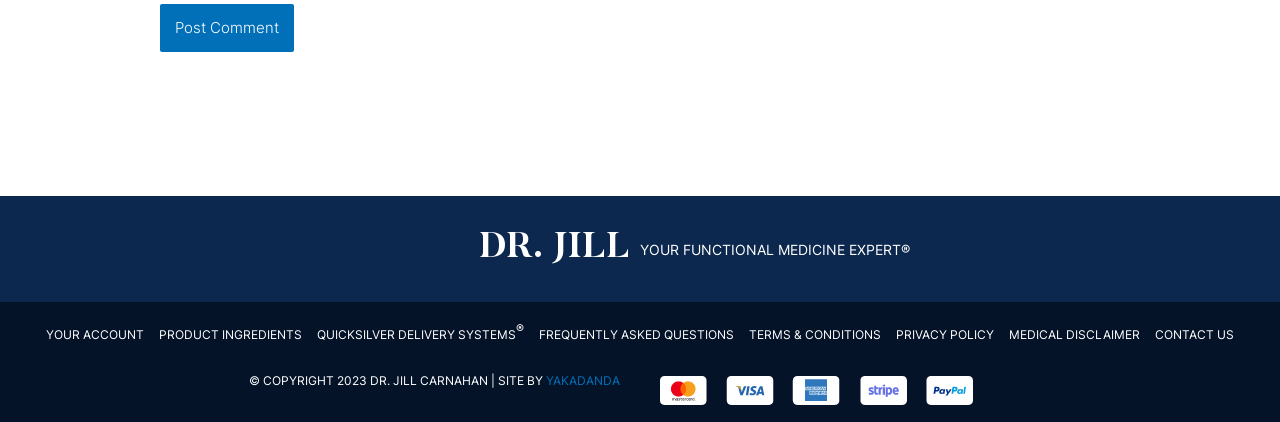Identify the bounding box coordinates of the area that should be clicked in order to complete the given instruction: "Check the copyright information". The bounding box coordinates should be four float numbers between 0 and 1, i.e., [left, top, right, bottom].

[0.0, 0.873, 0.484, 0.934]